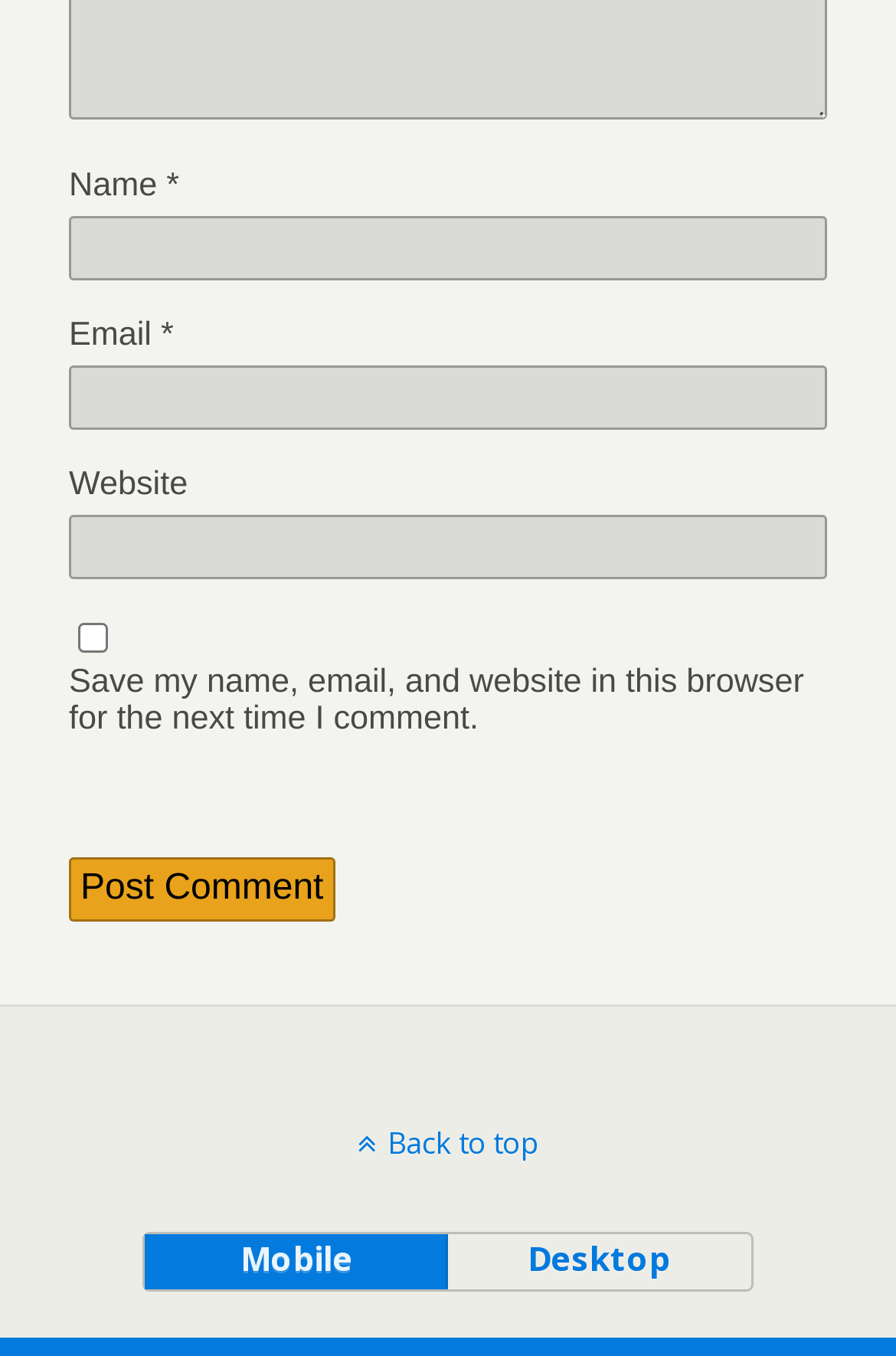Refer to the screenshot and answer the following question in detail:
What is the purpose of the 'Back to top' link?

The 'Back to top' link is located at the bottom of the page and allows users to quickly scroll back to the top of the page.